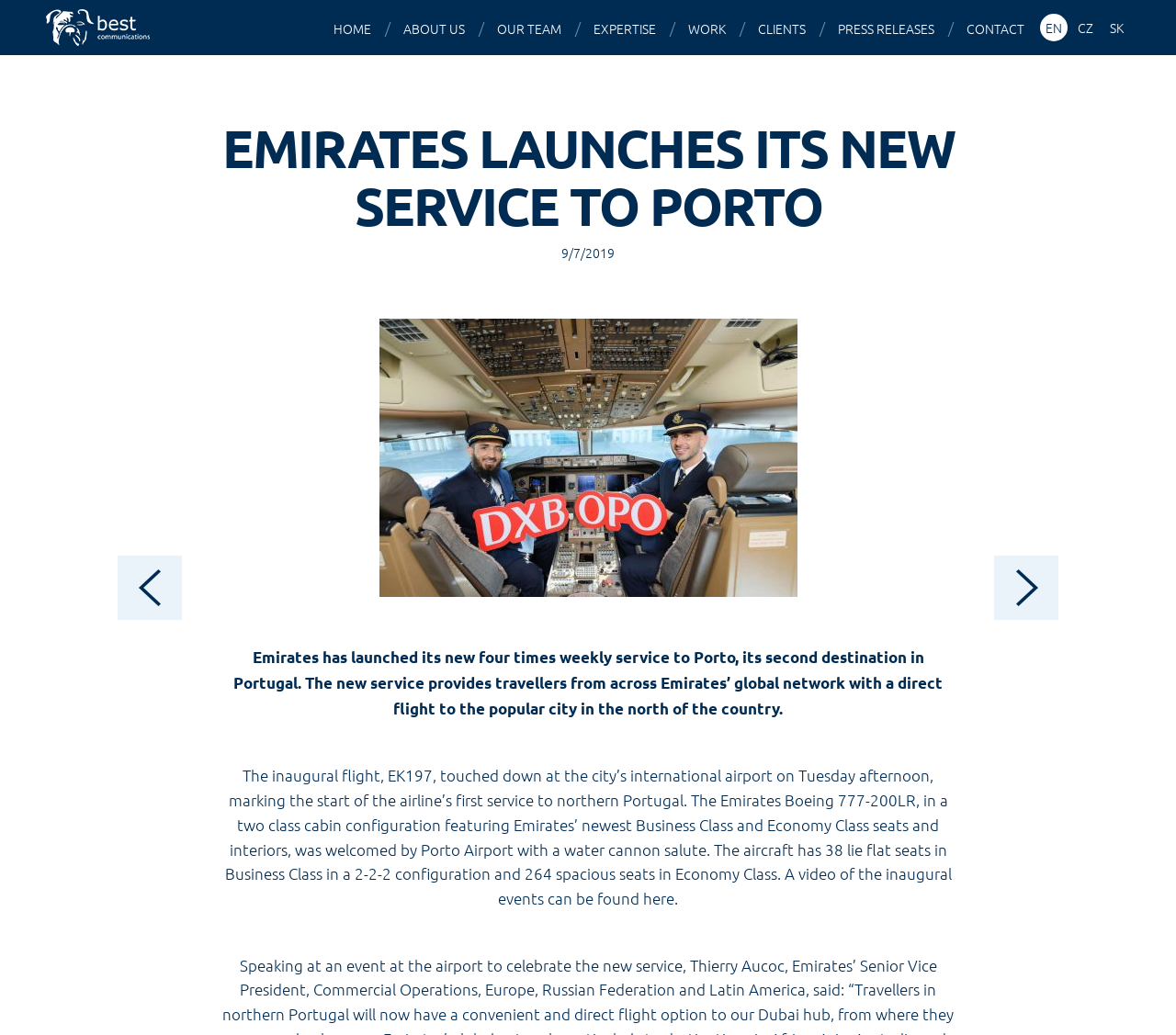Answer the question below using just one word or a short phrase: 
How many times a week does Emirates fly to Porto?

four